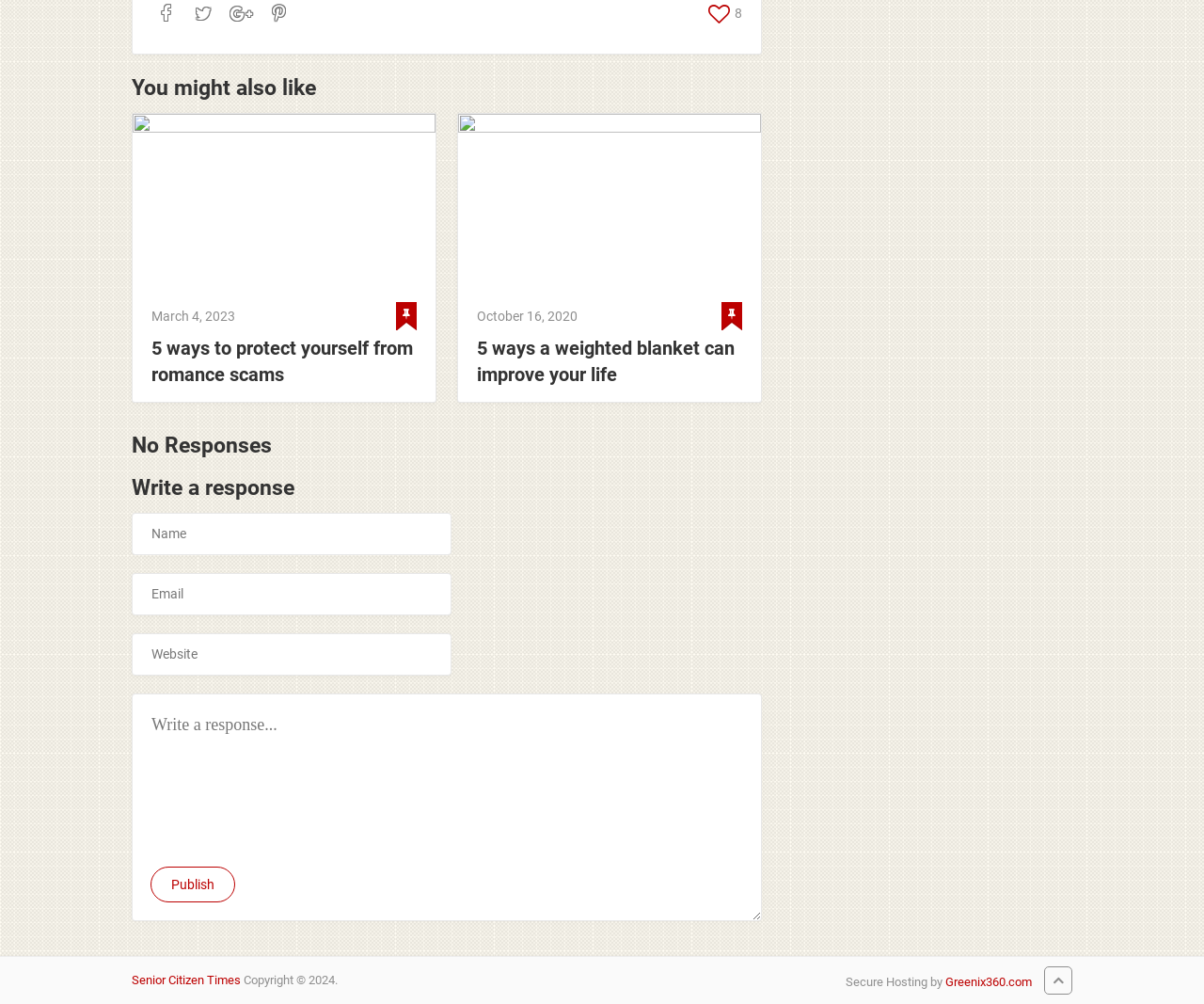From the given element description: "name="comment" placeholder="Write a response..."", find the bounding box for the UI element. Provide the coordinates as four float numbers between 0 and 1, in the order [left, top, right, bottom].

[0.109, 0.69, 0.633, 0.917]